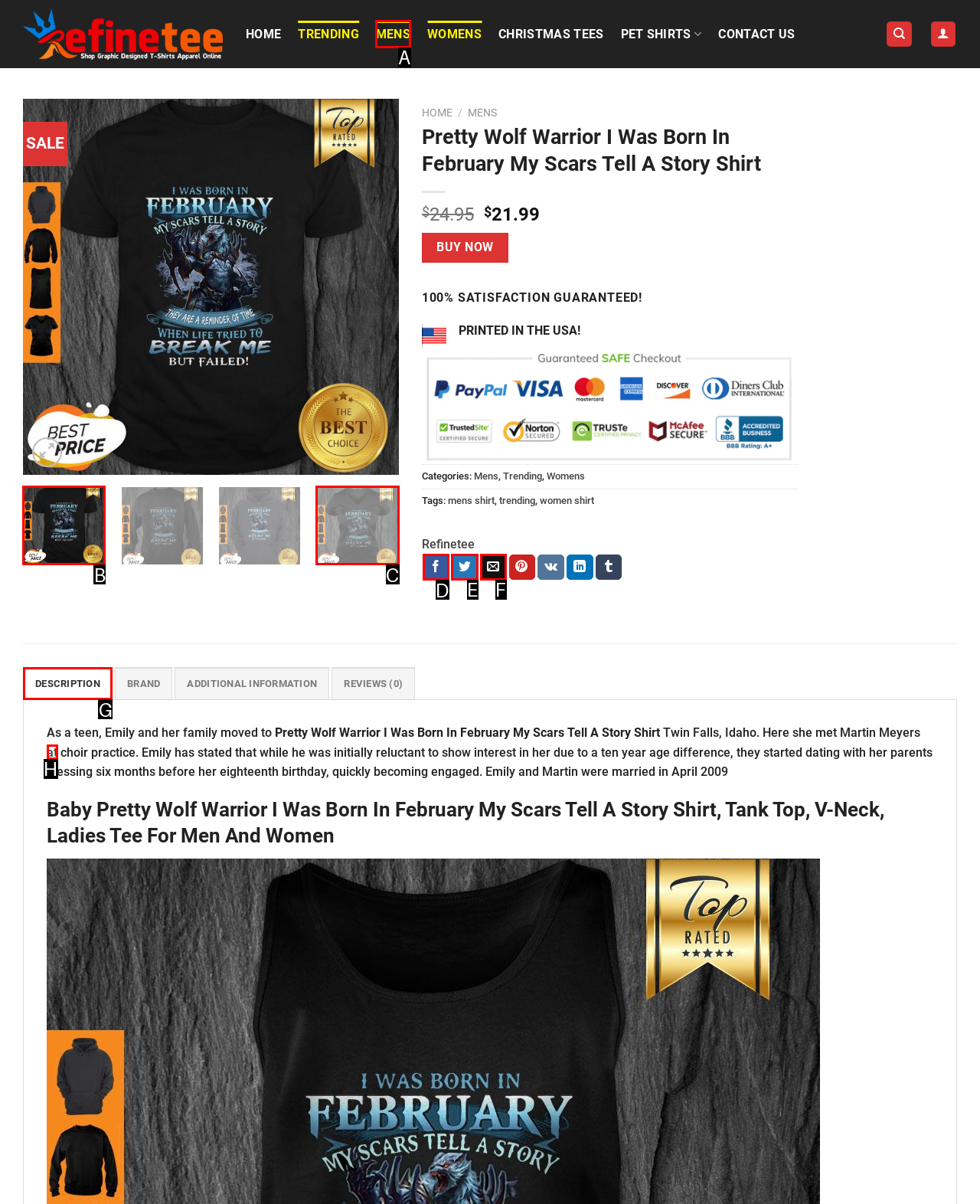Point out the option that needs to be clicked to fulfill the following instruction: Share the product on Facebook
Answer with the letter of the appropriate choice from the listed options.

D